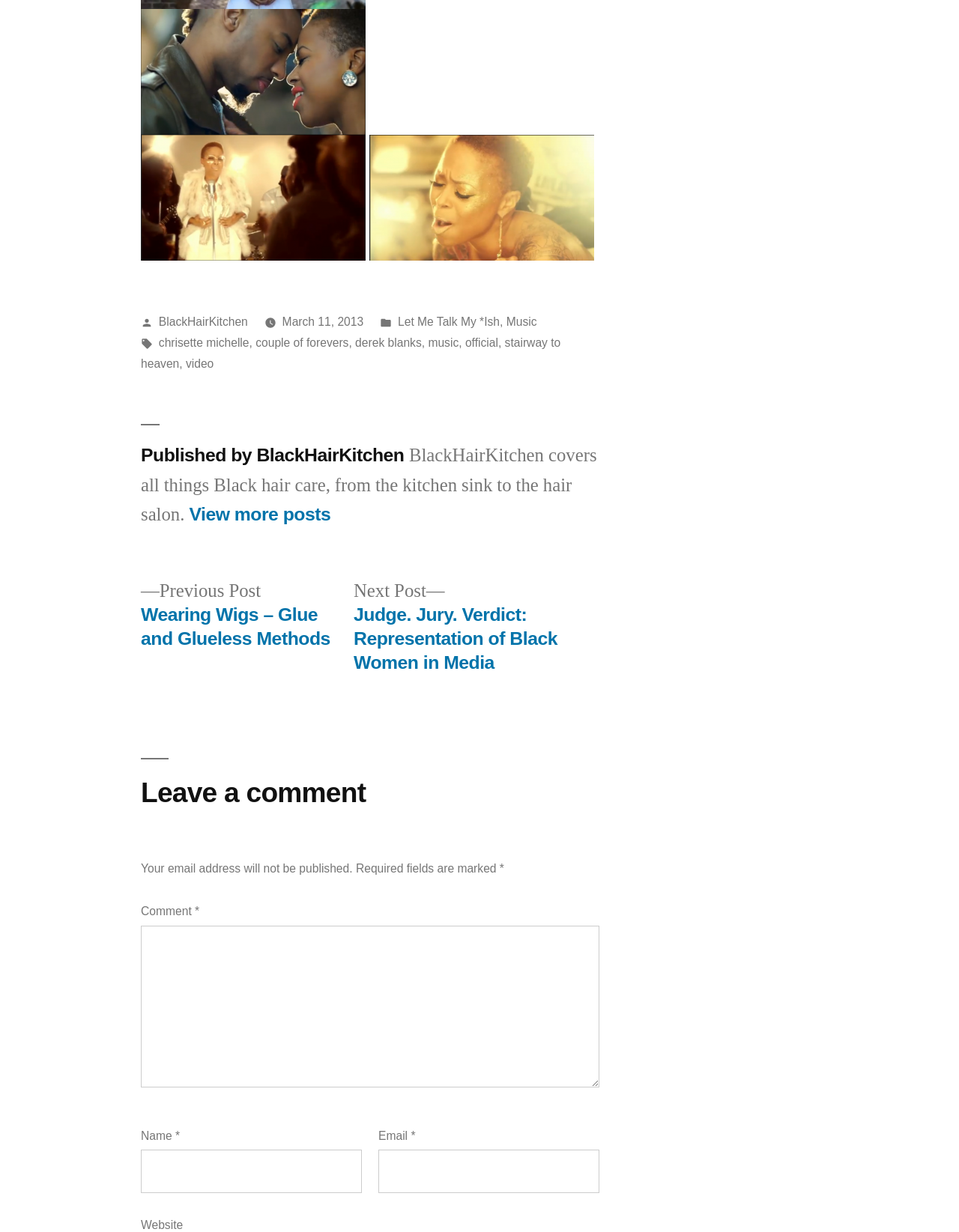What is the purpose of the blog?
Please use the image to provide a one-word or short phrase answer.

Black hair care